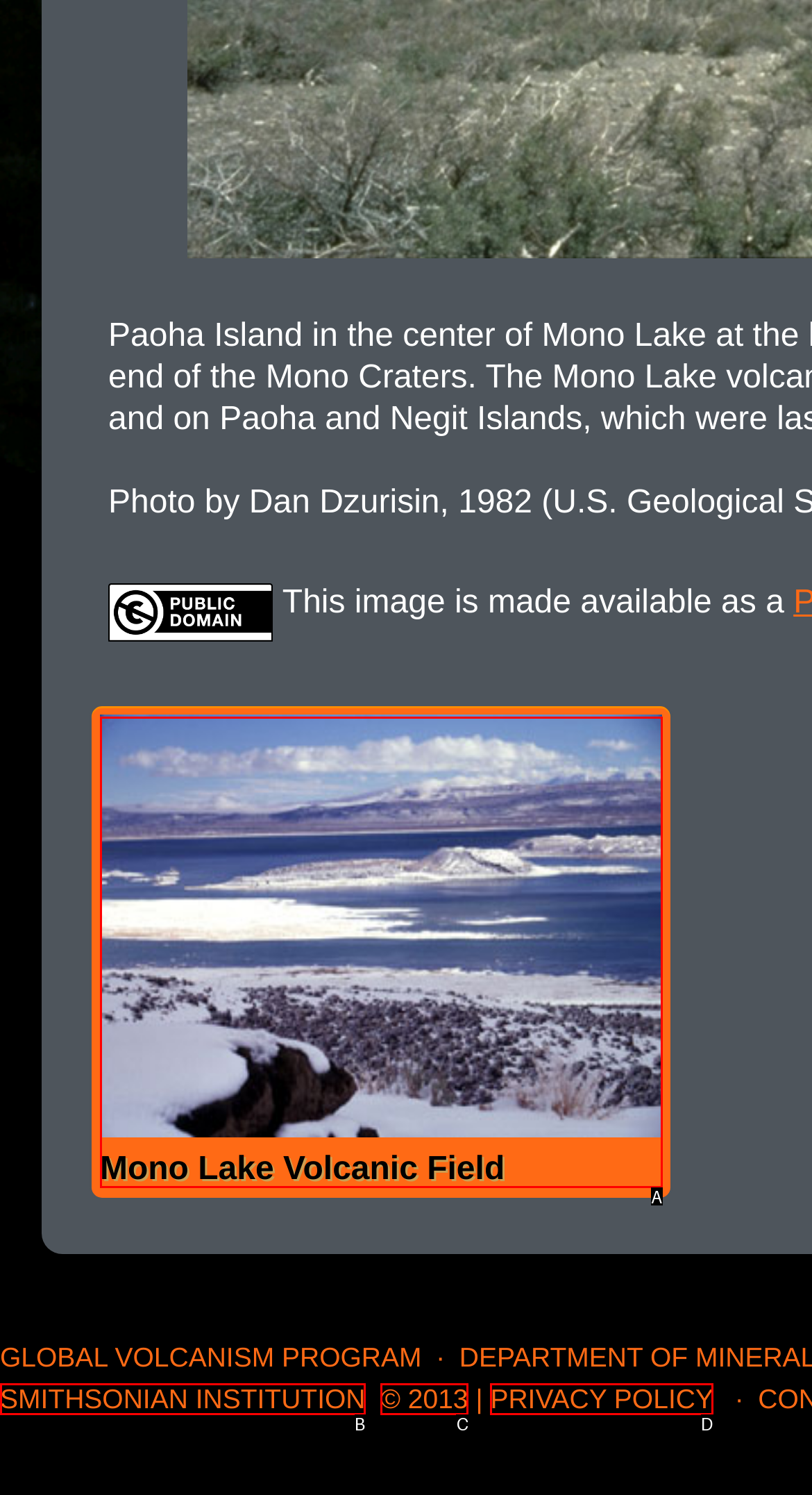From the given choices, indicate the option that best matches: alt="FruitBuys Vietnam"
State the letter of the chosen option directly.

None